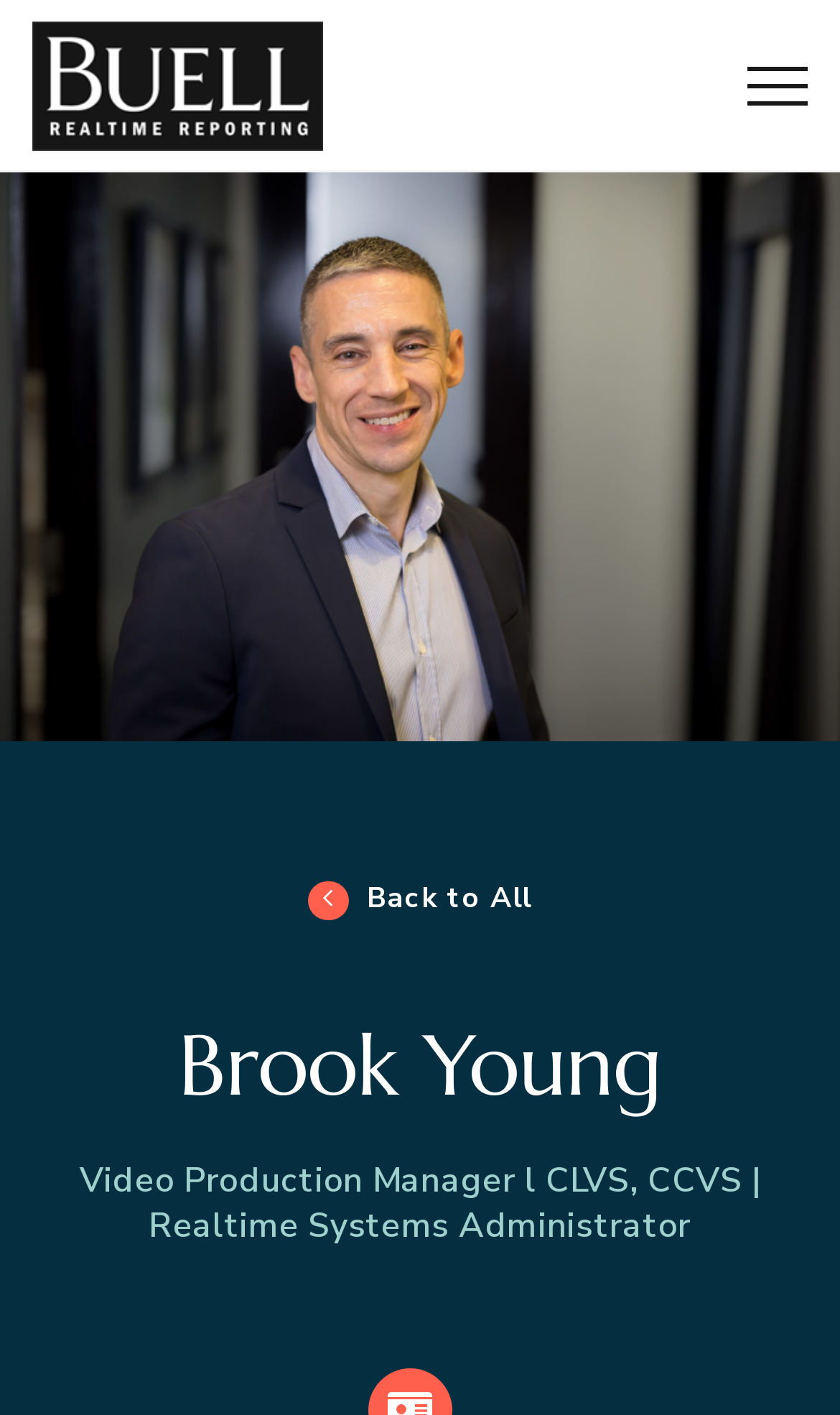Please use the details from the image to answer the following question comprehensively:
What is the name of the company?

The company name is mentioned as 'Buell Realtime Reporting' in the link element, which is also part of the image element, and is likely the company logo.